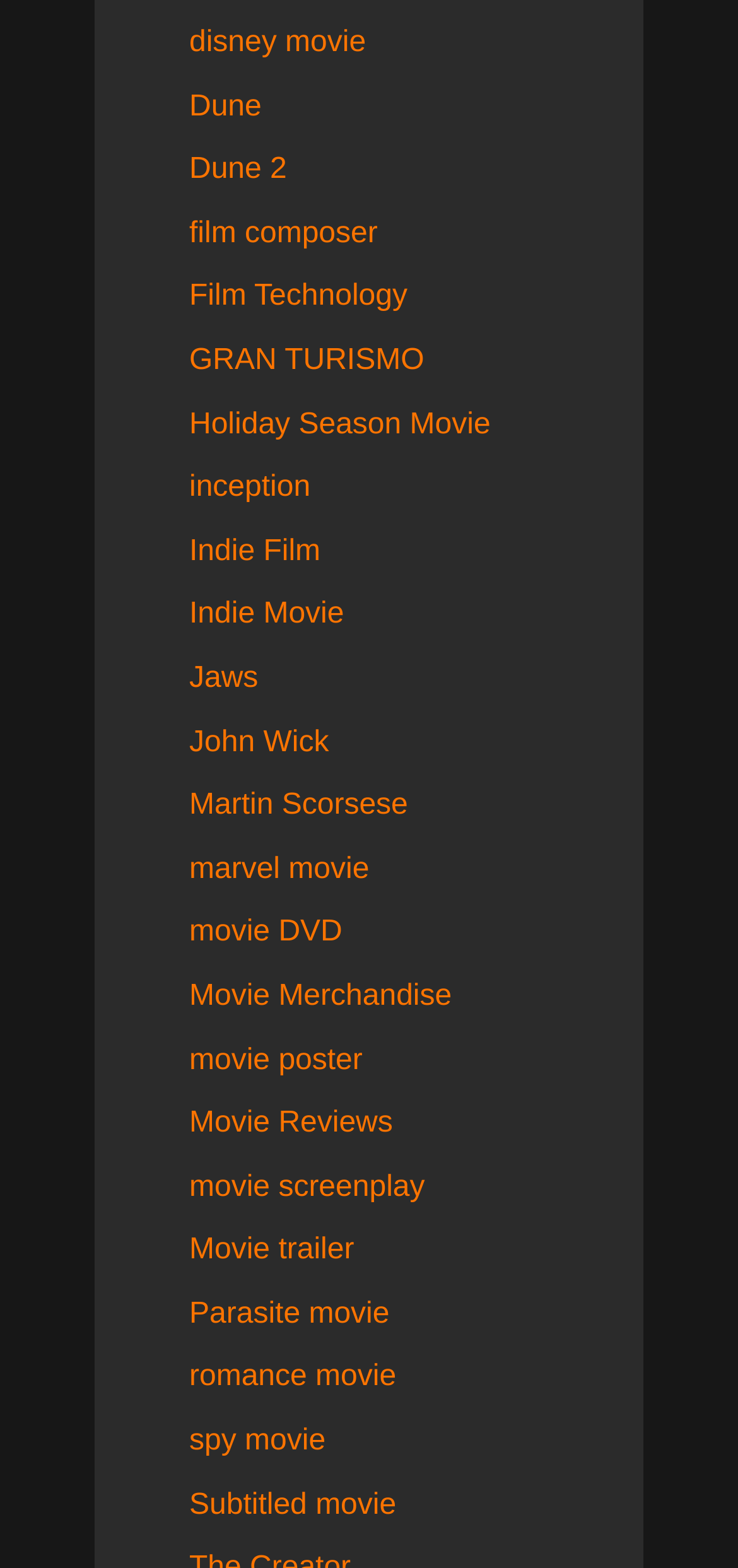Identify the bounding box coordinates of the clickable region to carry out the given instruction: "check out the Movie Reviews link".

[0.256, 0.706, 0.532, 0.727]